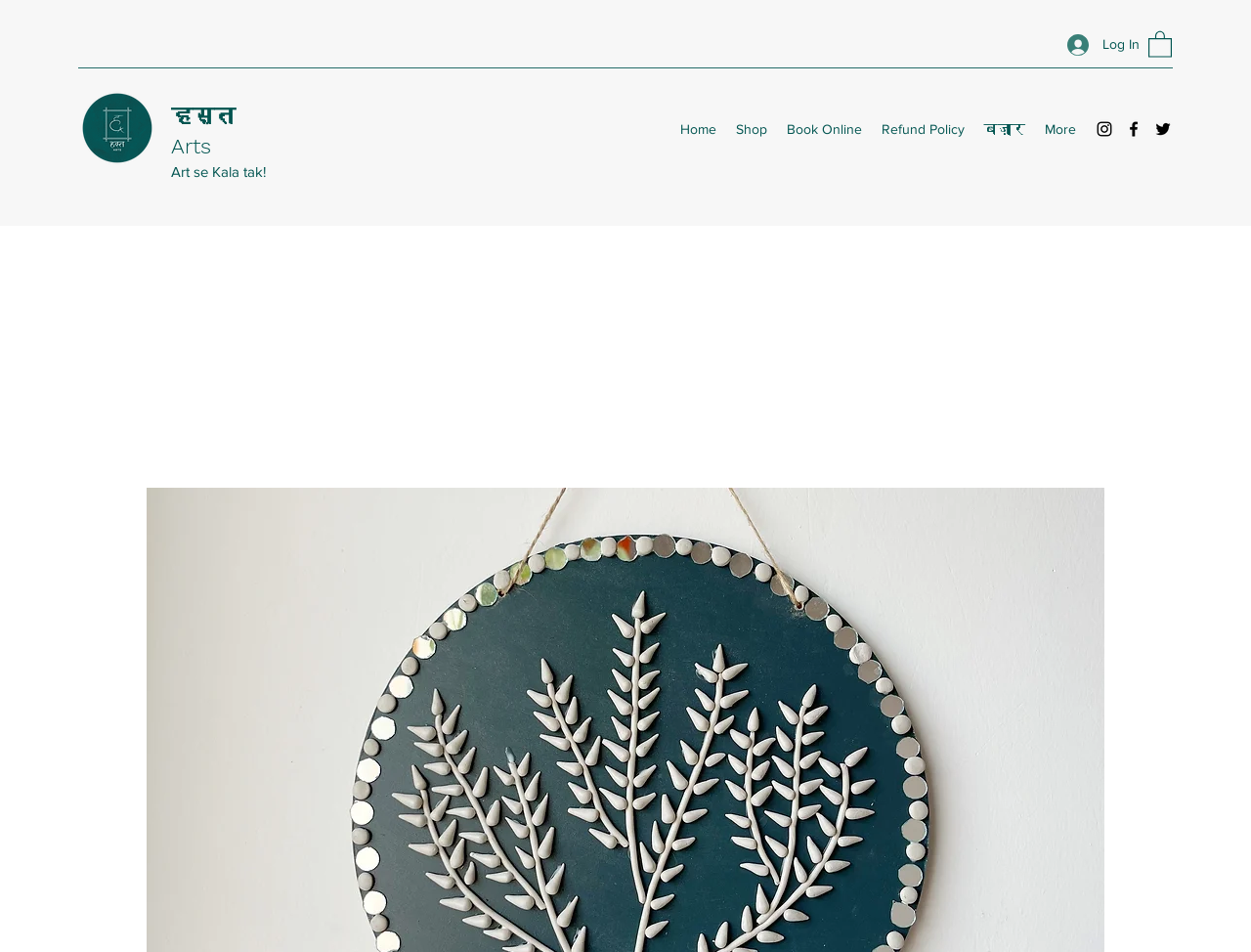Locate the bounding box of the user interface element based on this description: "Shop".

[0.58, 0.12, 0.621, 0.15]